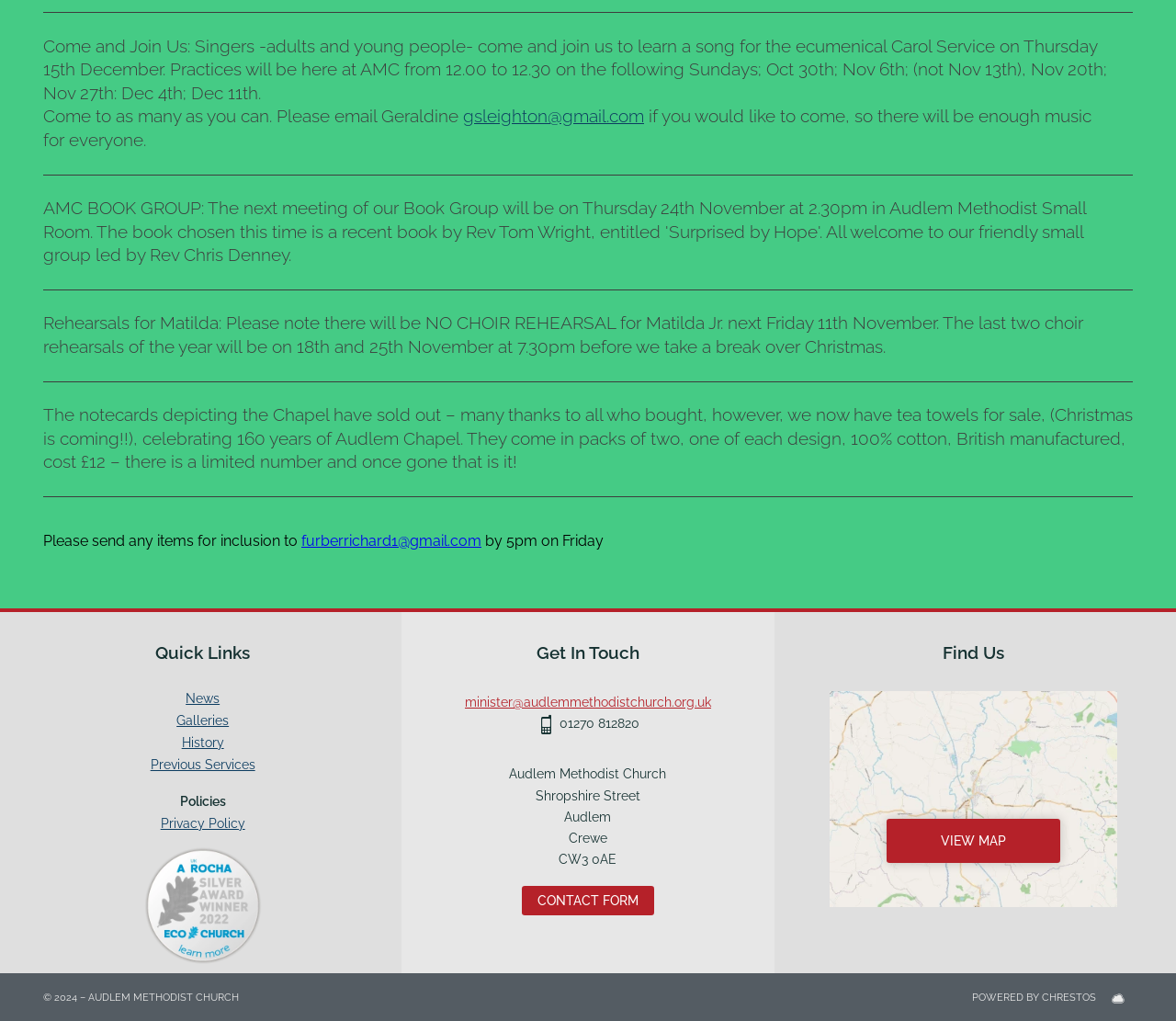Can you find the bounding box coordinates of the area I should click to execute the following instruction: "View the location of Audlem Methodist Church on the map"?

[0.68, 0.677, 0.975, 0.888]